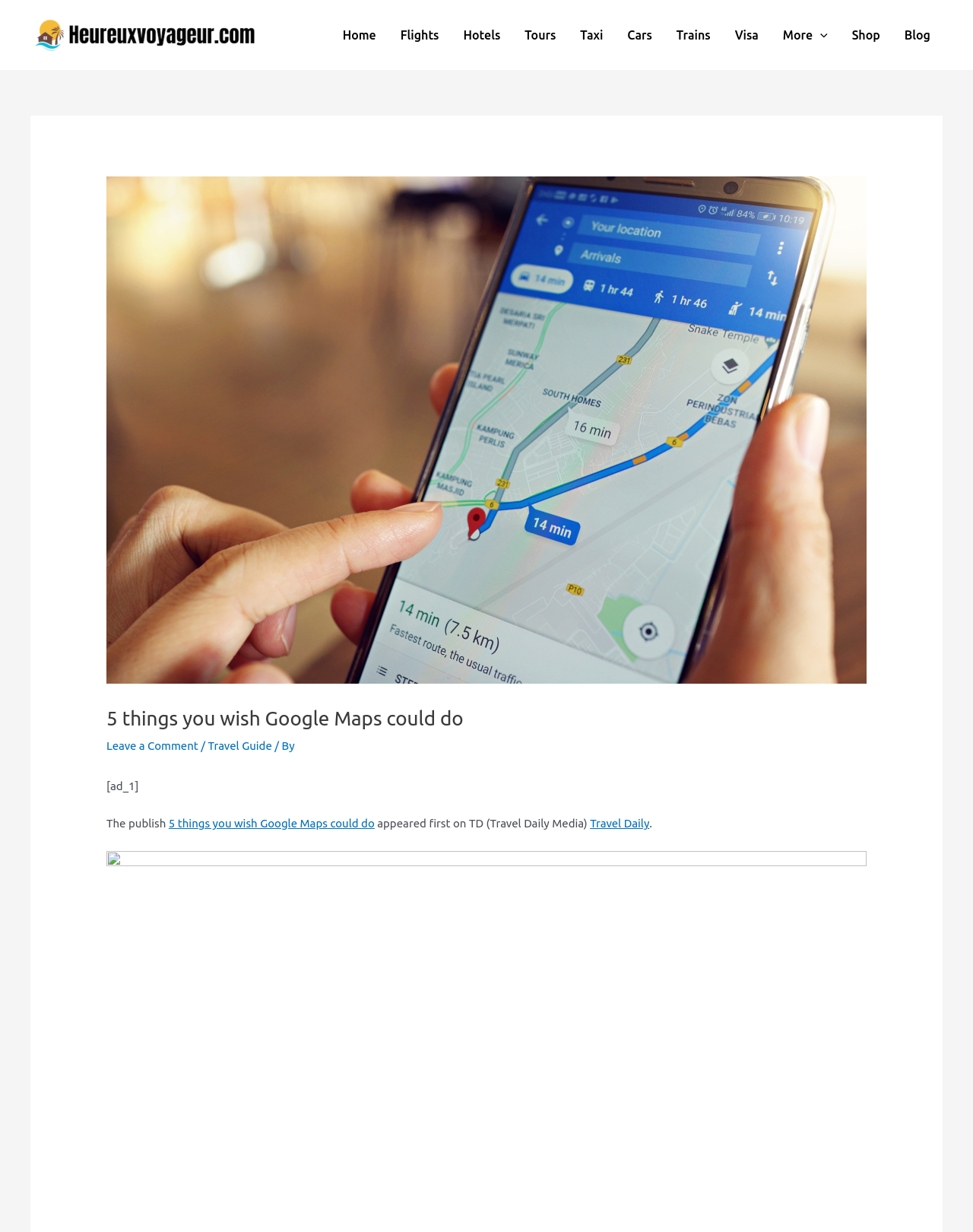Can you find and provide the main heading text of this webpage?

5 things you wish Google Maps could do